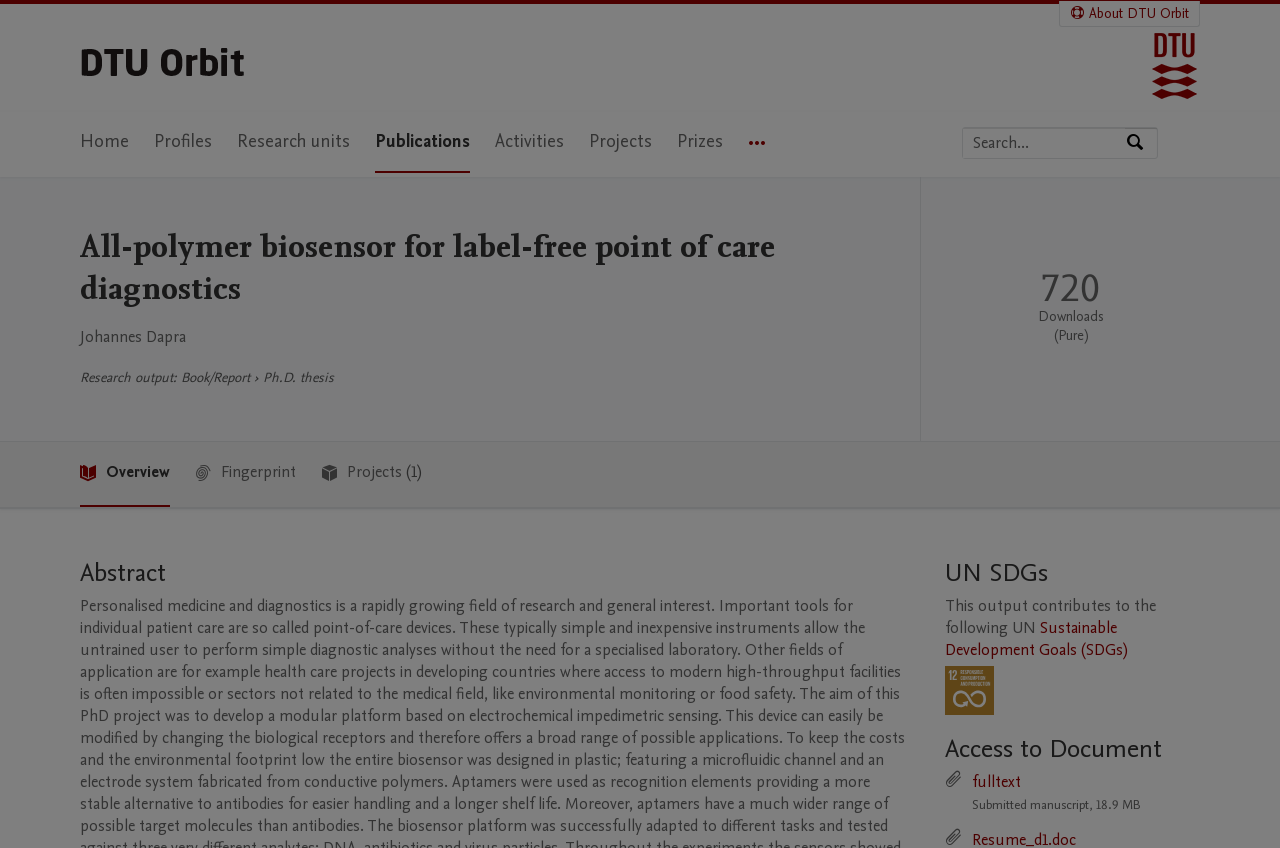Pinpoint the bounding box coordinates of the clickable area necessary to execute the following instruction: "Access the full text of the document". The coordinates should be given as four float numbers between 0 and 1, namely [left, top, right, bottom].

[0.76, 0.909, 0.798, 0.935]